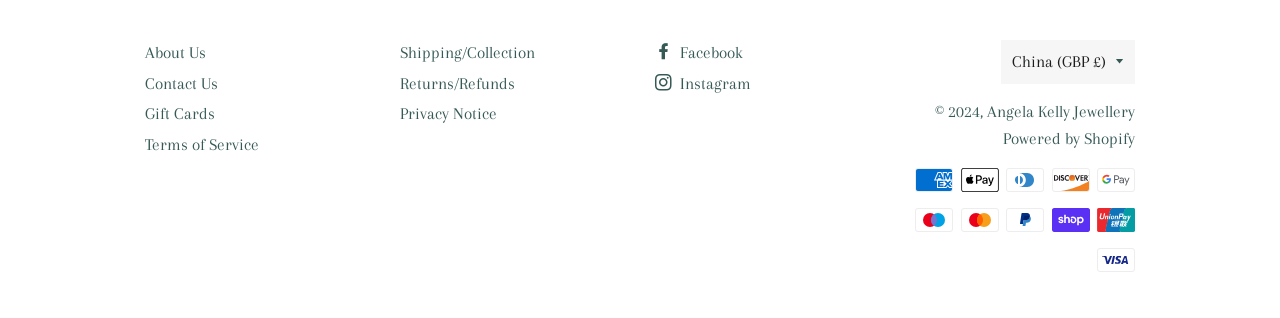Is there a link to the Terms of Service?
Please answer using one word or phrase, based on the screenshot.

Yes